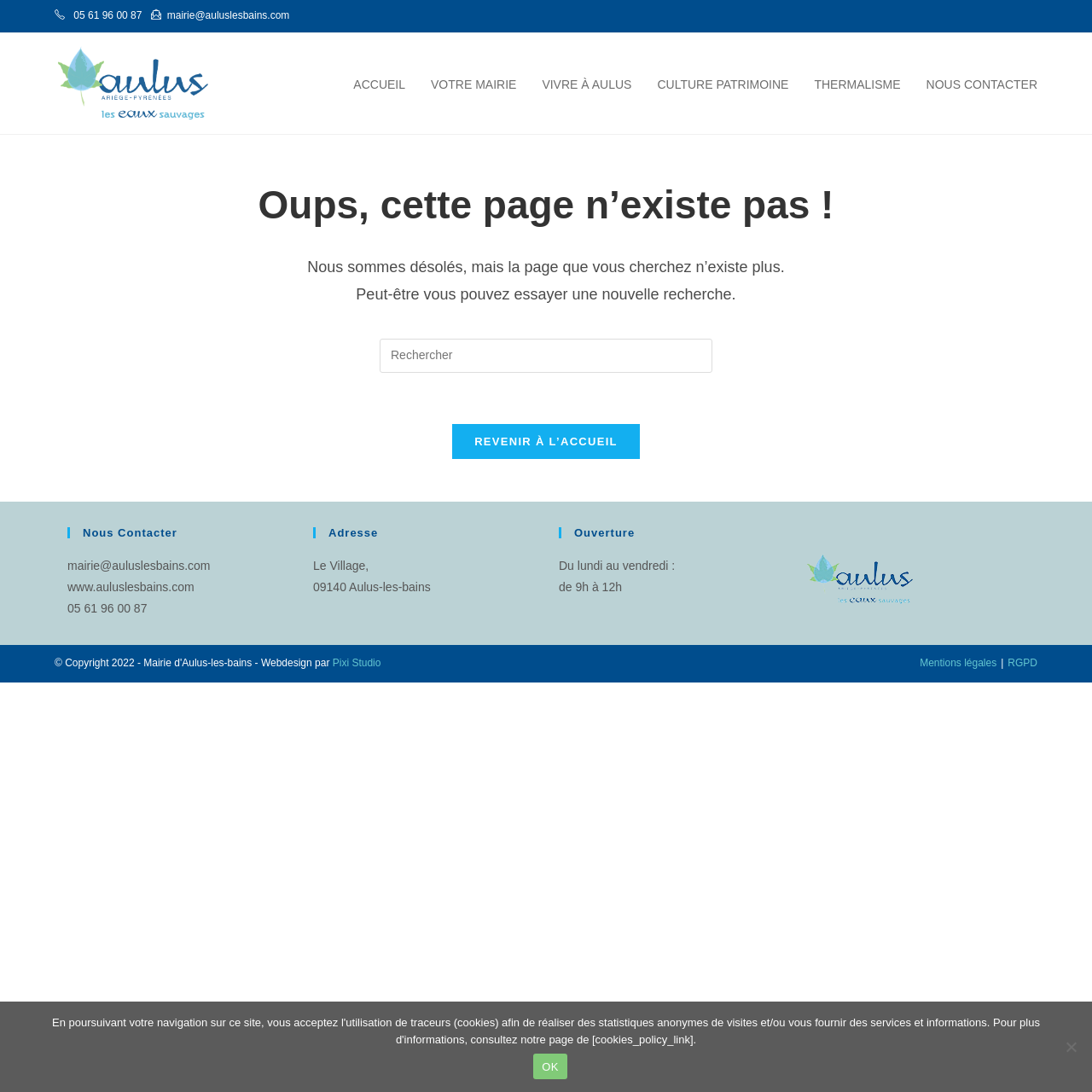What is the email address of the municipality?
Please answer the question as detailed as possible.

I found the answer by looking at the static text element with the email address 'mairie@auluslesbains.com', which is displayed prominently on the webpage.